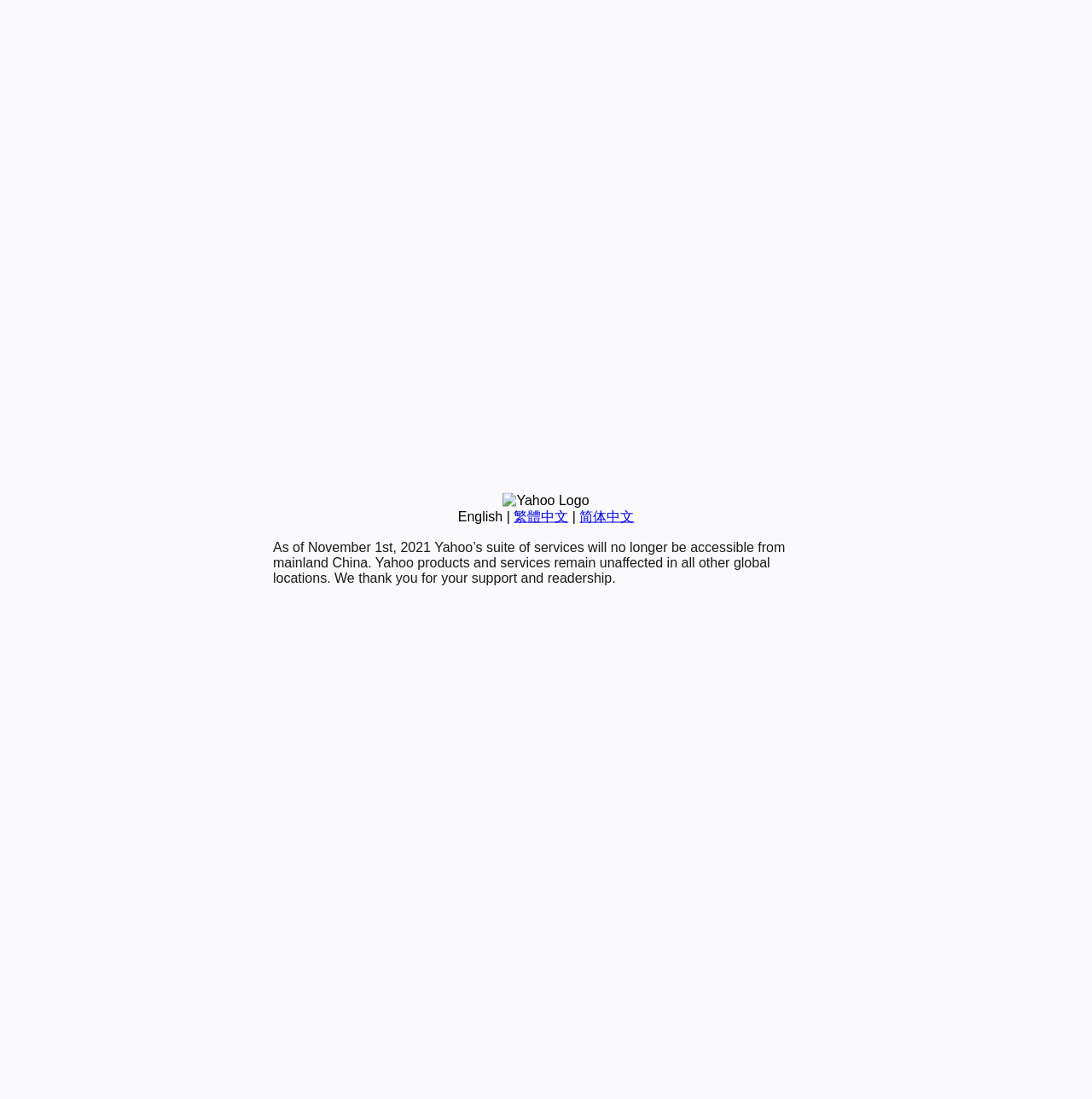Given the element description "繁體中文" in the screenshot, predict the bounding box coordinates of that UI element.

[0.47, 0.463, 0.52, 0.476]